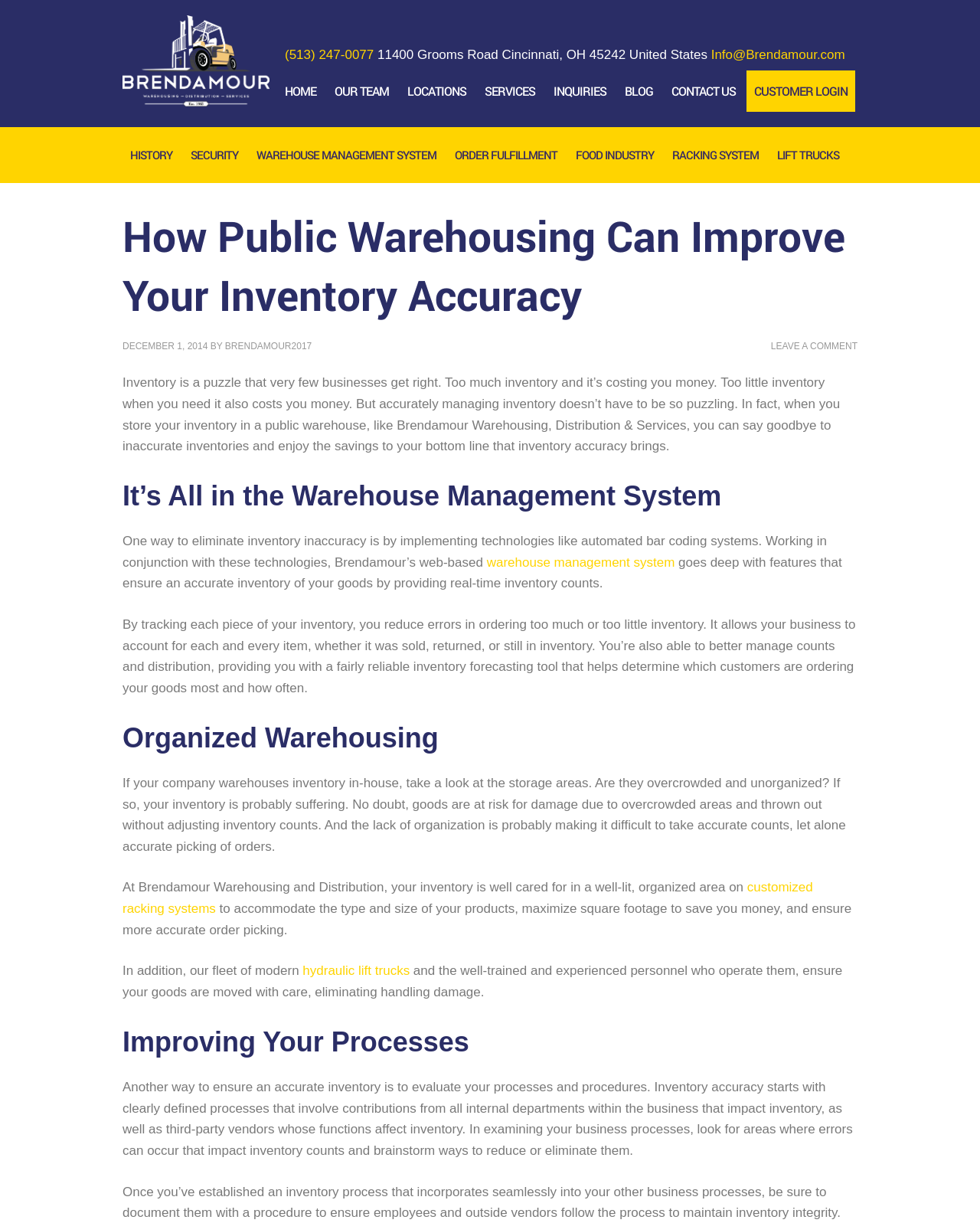Please respond to the question using a single word or phrase:
What is the phone number?

(513) 247-0077